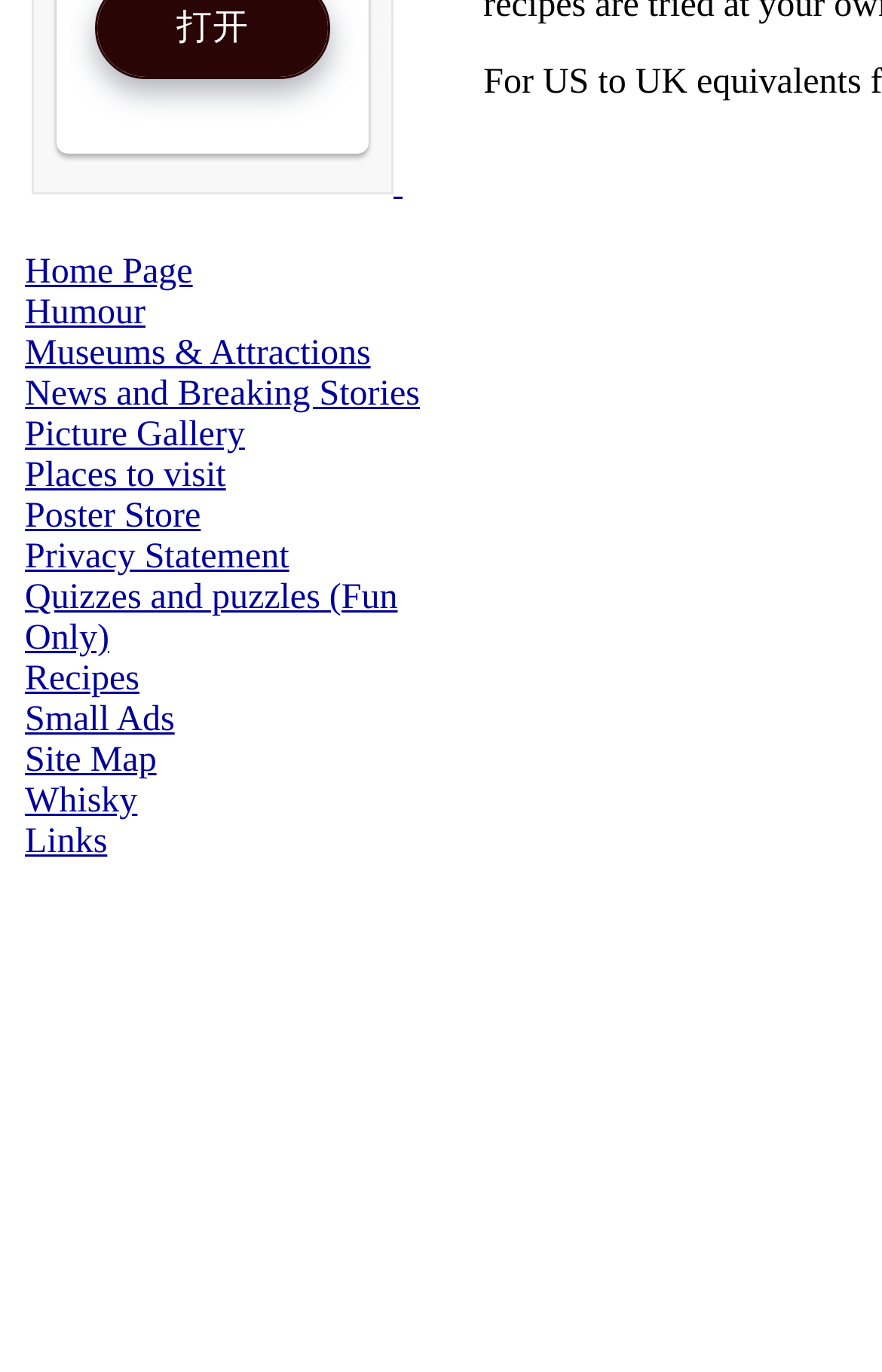Please find the bounding box for the following UI element description. Provide the coordinates in (top-left x, top-left y, bottom-right x, bottom-right y) format, with values between 0 and 1: Museums & Attractions

[0.028, 0.244, 0.42, 0.272]